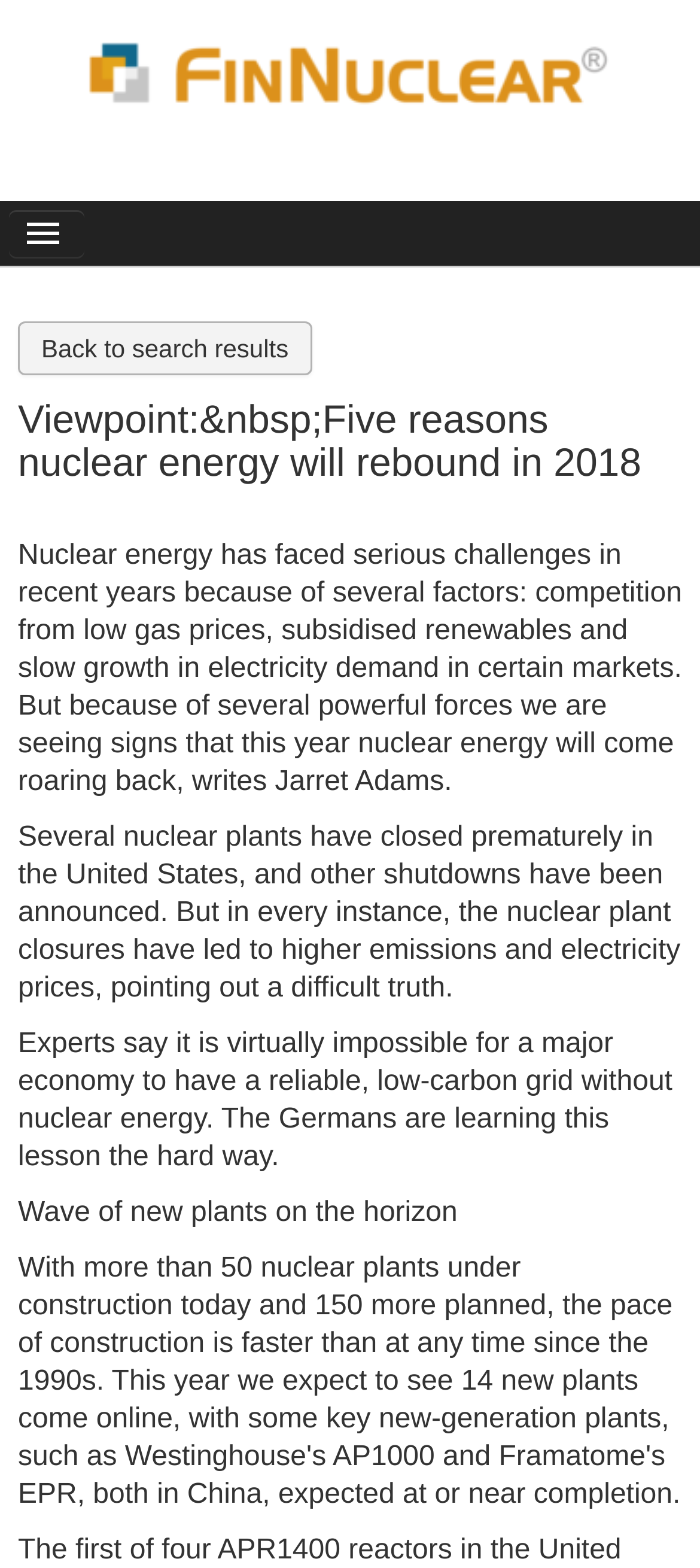Locate the UI element described by parent_node: News and provide its bounding box coordinates. Use the format (top-left x, top-left y, bottom-right x, bottom-right y) with all values as floating point numbers between 0 and 1.

[0.013, 0.134, 0.119, 0.164]